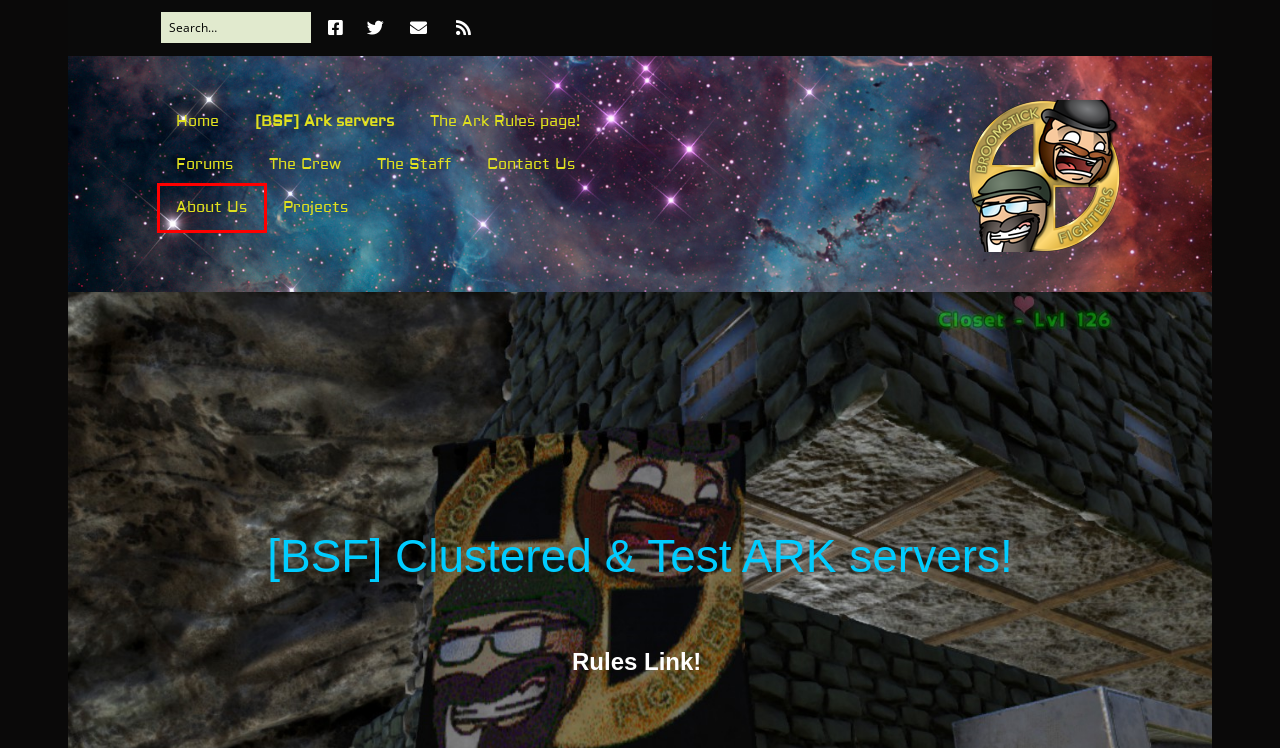After examining the screenshot of a webpage with a red bounding box, choose the most accurate webpage description that corresponds to the new page after clicking the element inside the red box. Here are the candidates:
A. The Staff – Broomstickfighters
B. Contact Us – Broomstickfighters
C. The Crew – Broomstickfighters
D. The Ark Rules page! – Broomstickfighters
E. Broomstickfighters – Gamers making games
F. About Us – Broomstickfighters
G. Projects – Broomstickfighters
H. Broomstickfighters

F